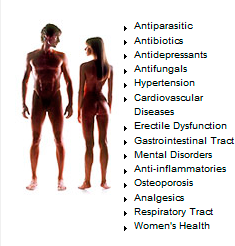What is the purpose of the illustration?
Could you answer the question in a detailed manner, providing as much information as possible?

The illustration serves as a visual representation for various medical categories listed beside the figures, highlighting the connection between the human body and health conditions, and making it clear that these categories relate to treatments accessible through the online pharmacy, Trusted Tablets.